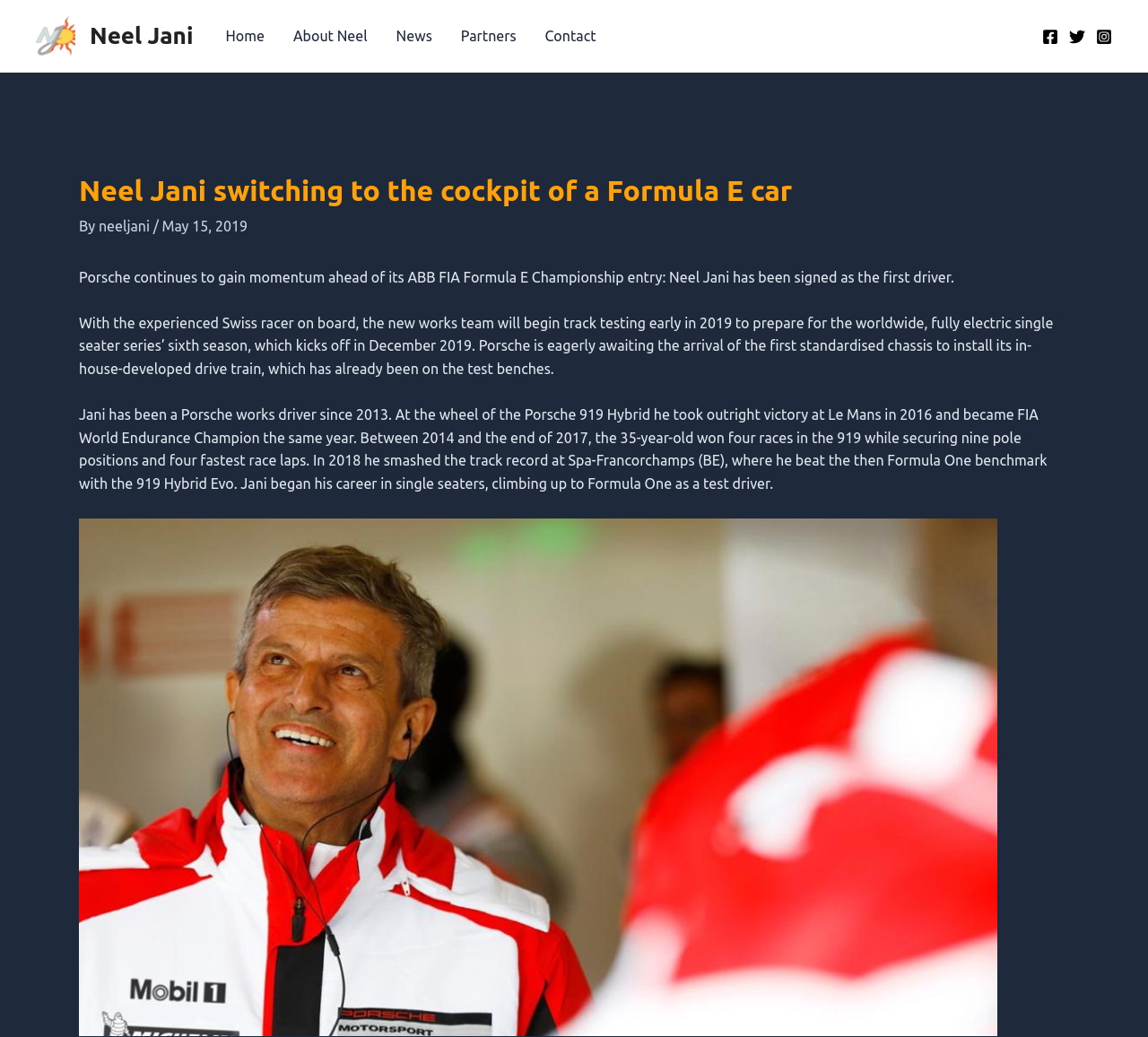Create a detailed narrative of the webpage’s visual and textual elements.

The webpage is about Neel Jani, a Swiss racing driver, and his switch to a Formula E car. At the top left, there is a link to Neel Jani's profile, accompanied by a small image of him. Below this, there is a navigation menu with links to different sections of the website, including Home, About Neel, News, Partners, and Contact.

On the top right, there are links to Neel Jani's social media profiles, including Facebook, Twitter, and Instagram, each represented by a small icon.

The main content of the webpage is divided into sections. The first section has a heading that announces Neel Jani's switch to a Formula E car, followed by the author's name and the date of the article, May 15, 2019.

The article itself is divided into three paragraphs. The first paragraph introduces Neel Jani as the first driver signed by Porsche for the ABB FIA Formula E Championship. The second paragraph explains that Porsche will begin track testing early in 2019 to prepare for the championship's sixth season. The third paragraph provides more information about Neel Jani's background, including his achievements as a Porsche works driver and his experience in single-seaters.

Below the article, there is a large image that takes up most of the width of the webpage.